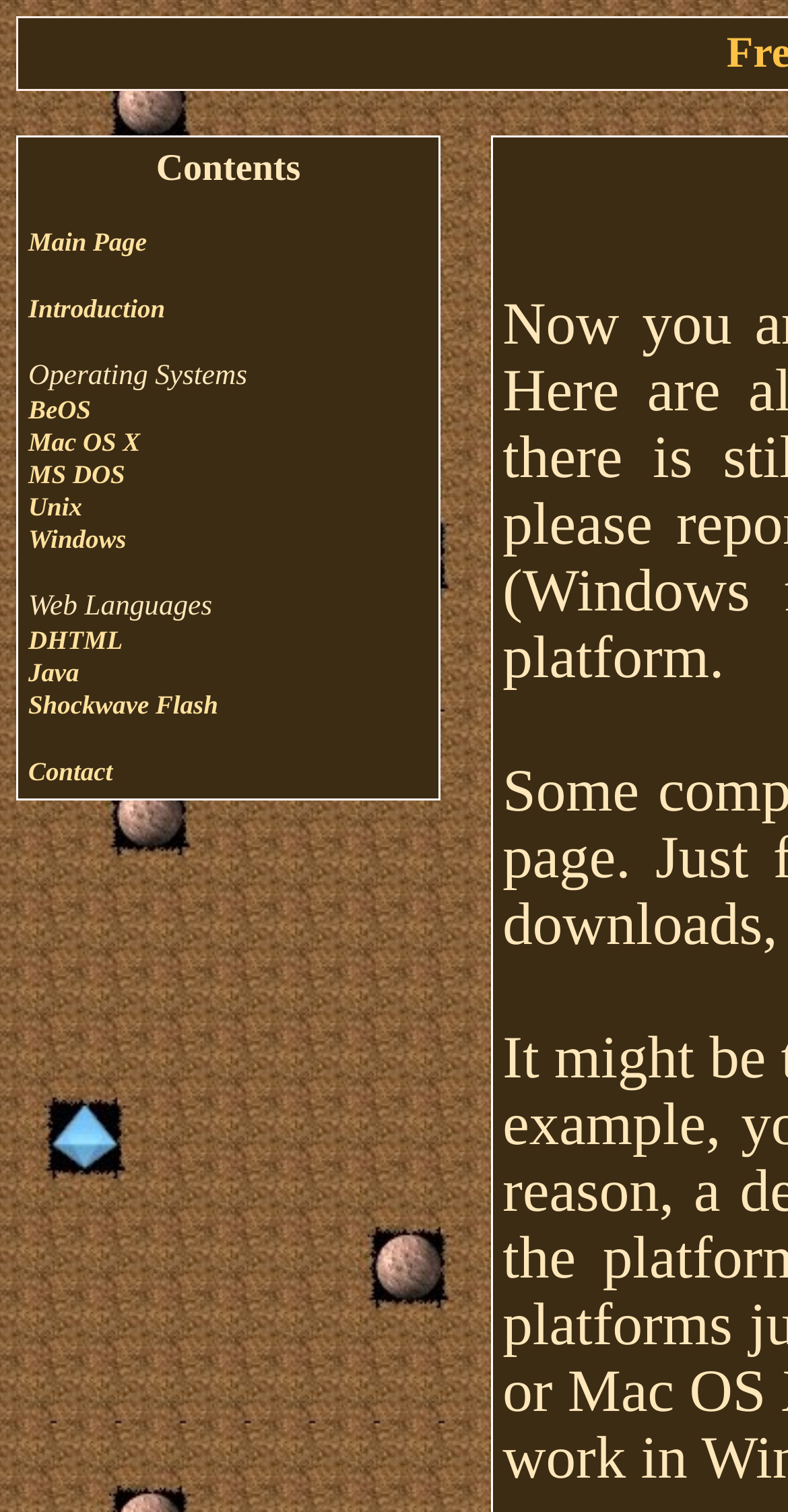What is the first operating system listed? From the image, respond with a single word or brief phrase.

BeOS